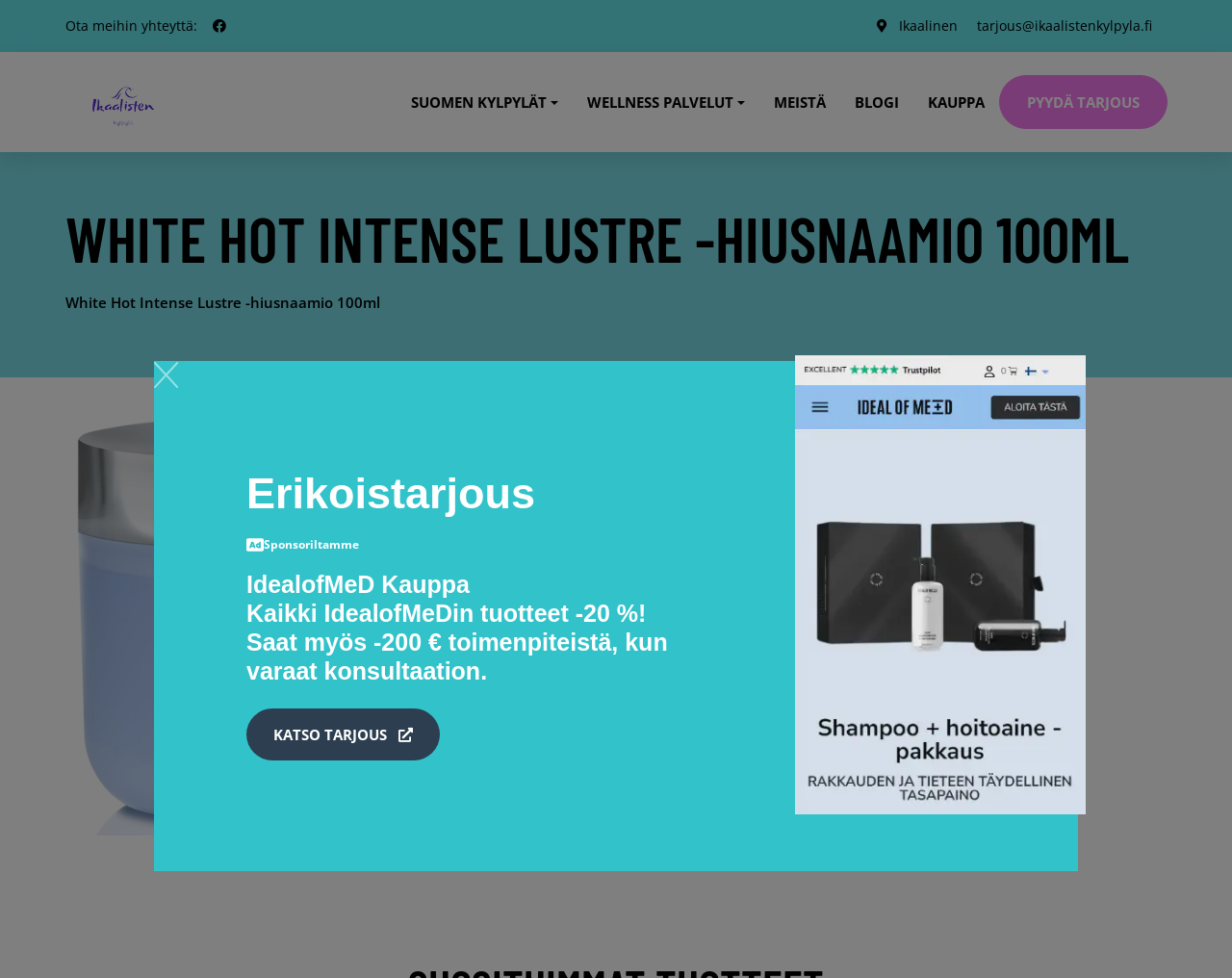Find the bounding box coordinates of the element to click in order to complete the given instruction: "Learn more about wellness services."

[0.465, 0.054, 0.616, 0.156]